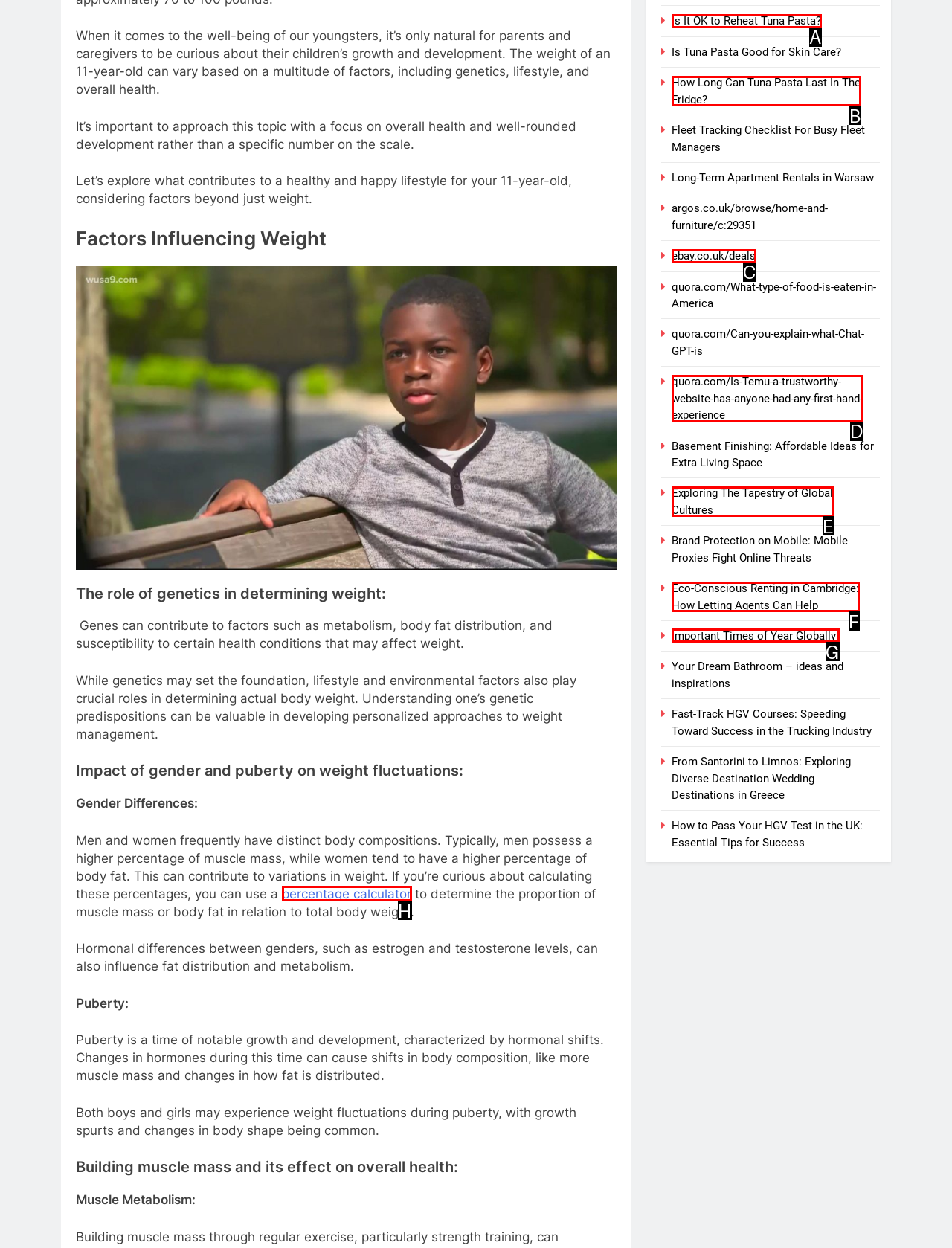From the choices provided, which HTML element best fits the description: percentage calculator? Answer with the appropriate letter.

H